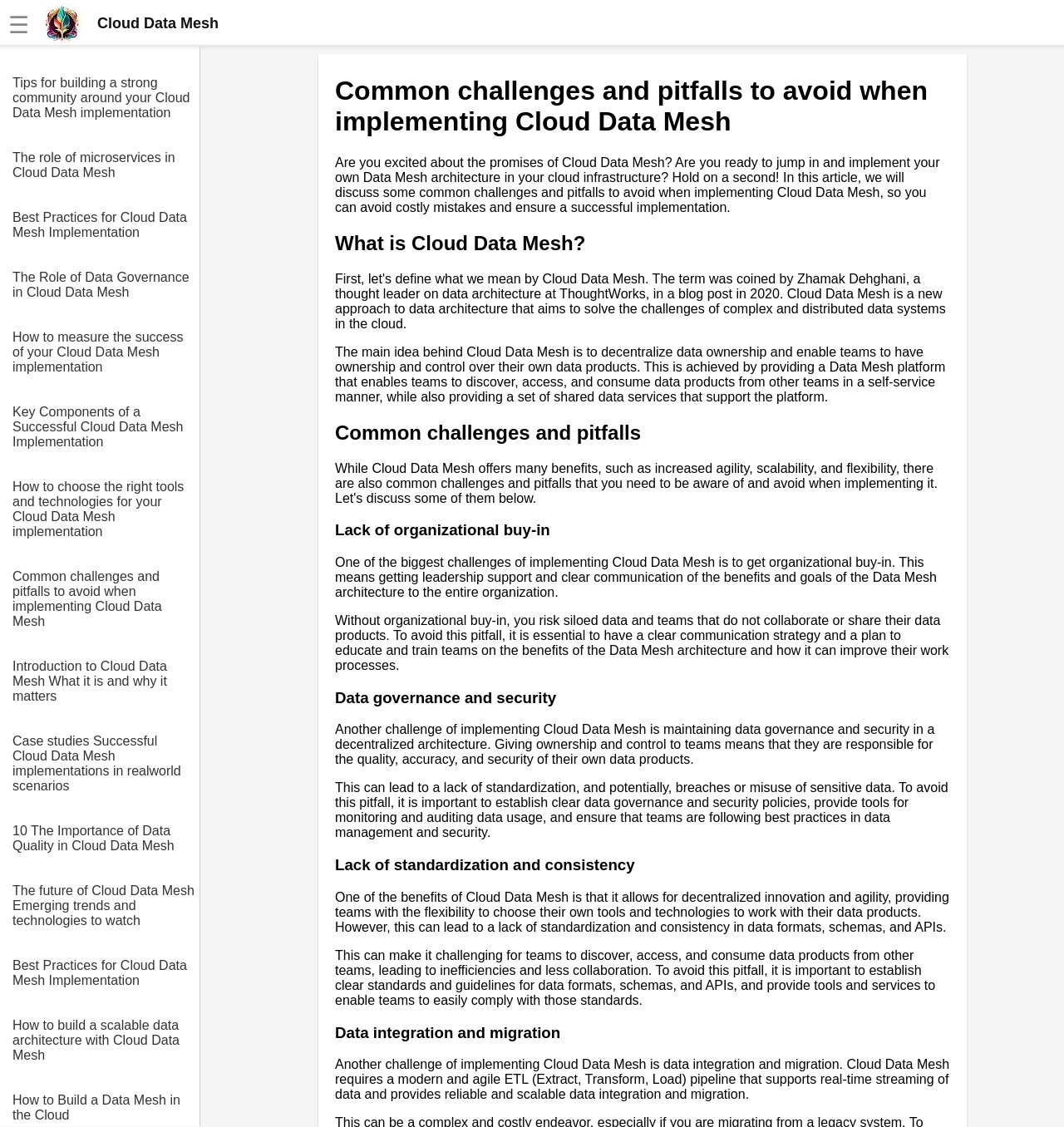Provide the bounding box coordinates of the area you need to click to execute the following instruction: "Discover the future of Cloud Data Mesh and emerging trends and technologies".

[0.012, 0.772, 0.188, 0.824]